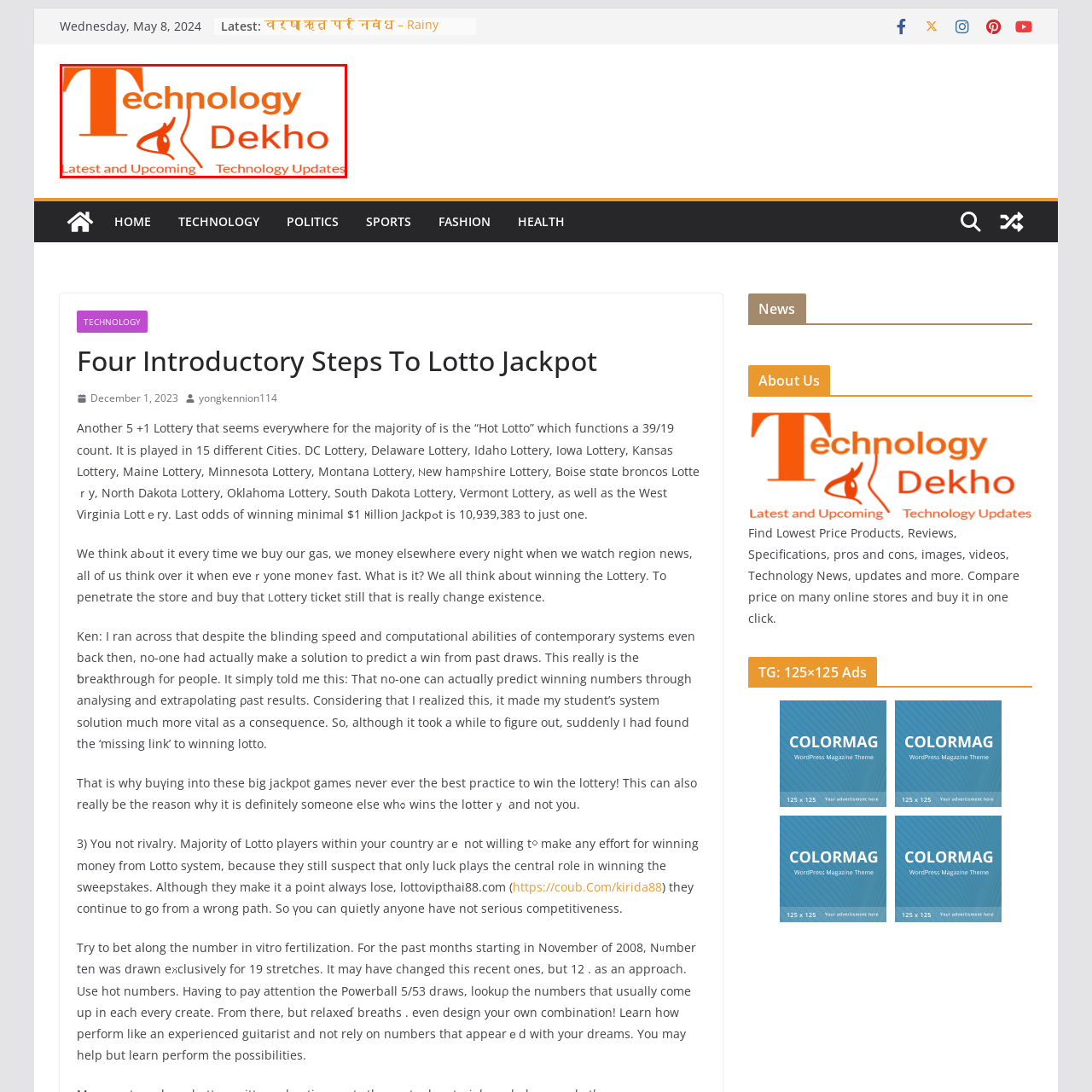Provide an in-depth description of the scene highlighted by the red boundary in the image.

The image presents the logo of "Technology Dekho," featuring bold, stylized text in orange. The word "Technology" is prominently displayed in a larger font size, with the letter "T" creatively adorned, evoking an eye symbol that reinforces the theme of observation and innovation. Below, the word "Dekho" is presented in a slightly smaller size, maintaining the vivid orange hue. Accompanying the logo, there is a tagline that reads, "Latest and Upcoming Technology Updates," suggesting a focus on current trends and future advancements in technology. This design effectively captures the essence of a modern tech news platform, inviting viewers to engage with the latest developments in the tech world.